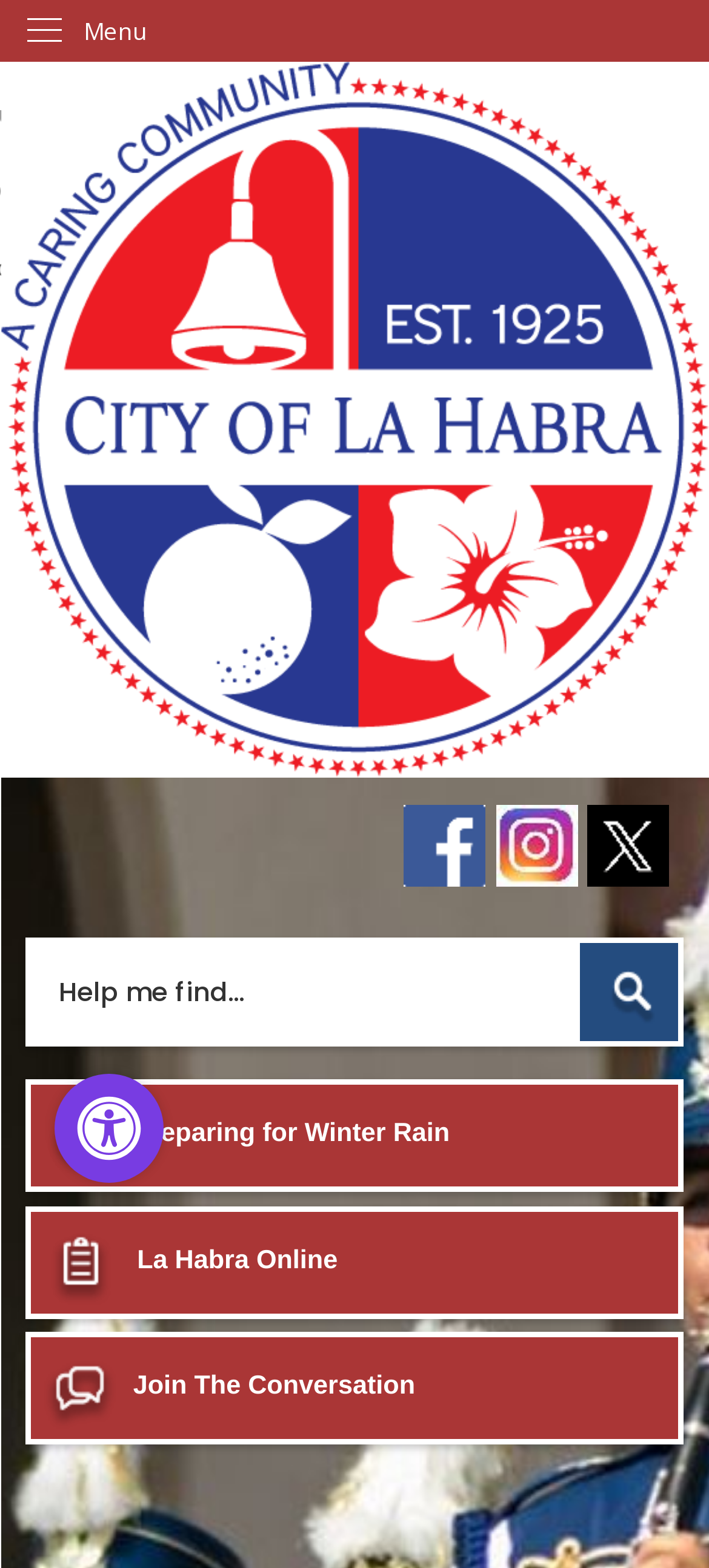Provide the bounding box coordinates for the UI element that is described by this text: "parent_node: Search". The coordinates should be in the form of four float numbers between 0 and 1: [left, top, right, bottom].

[0.817, 0.601, 0.955, 0.664]